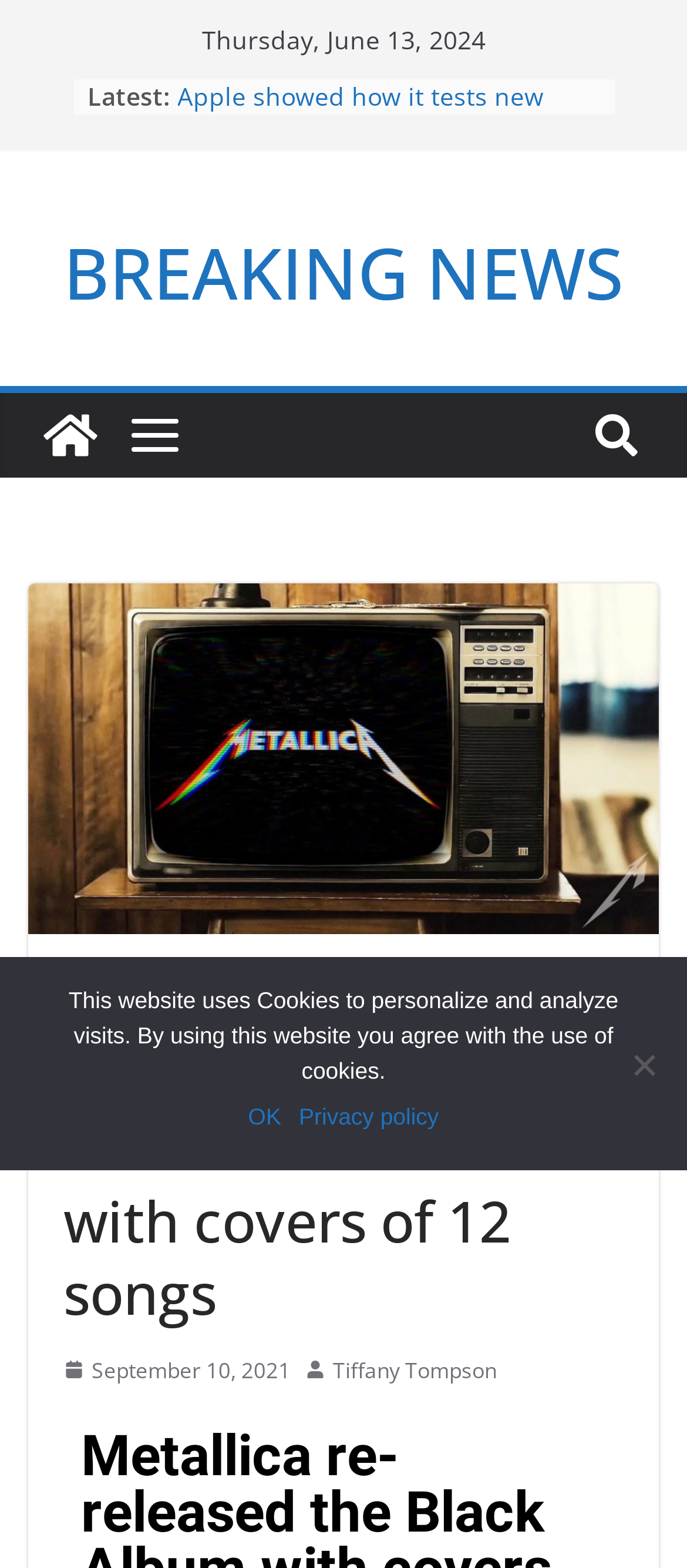Determine the bounding box coordinates of the section I need to click to execute the following instruction: "Read the article about Metallica". Provide the coordinates as four float numbers between 0 and 1, i.e., [left, top, right, bottom].

[0.092, 0.661, 0.908, 0.848]